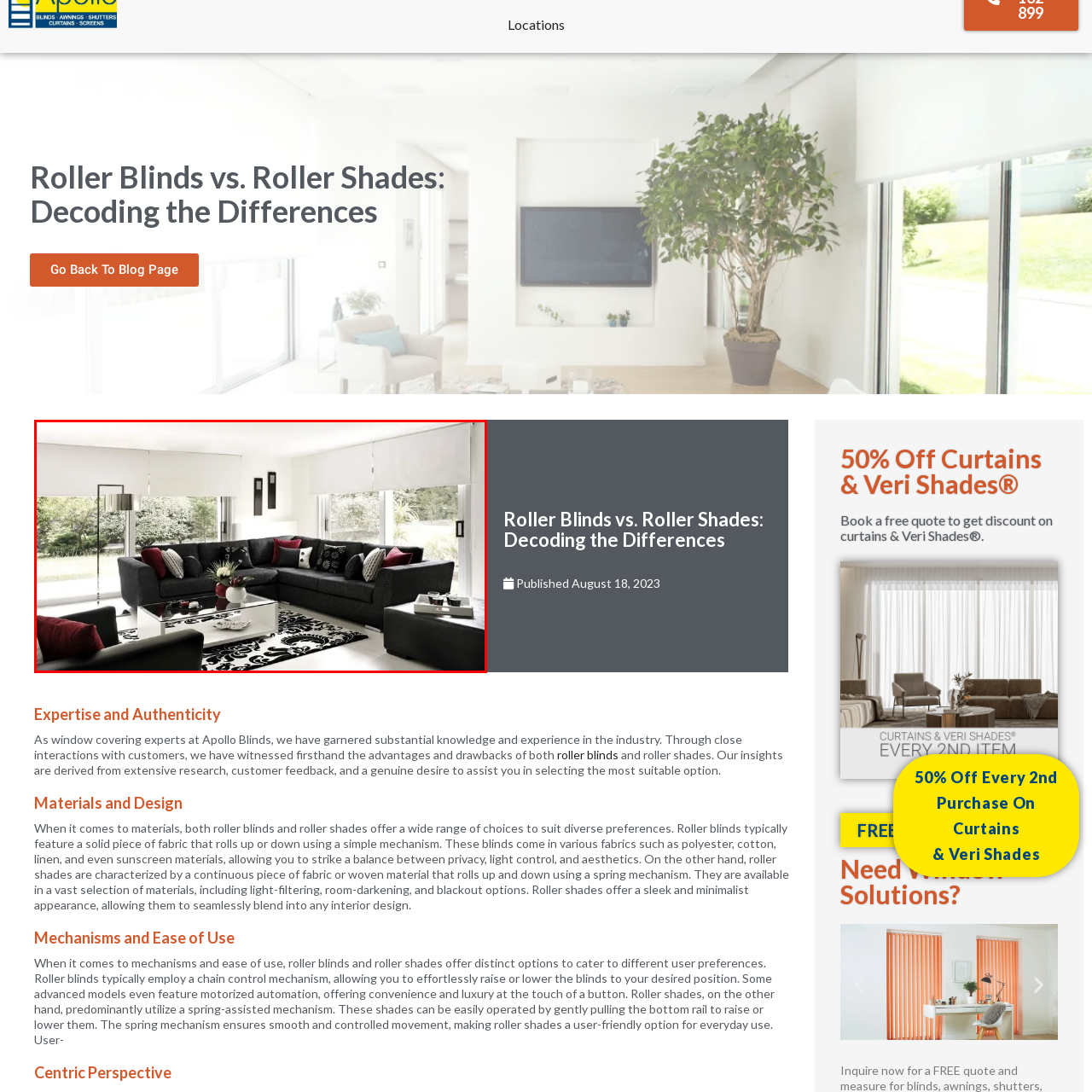Examine the image inside the red outline, What is the dominant color of the decorative pillows?
 Answer with a single word or phrase.

Red, white, and black